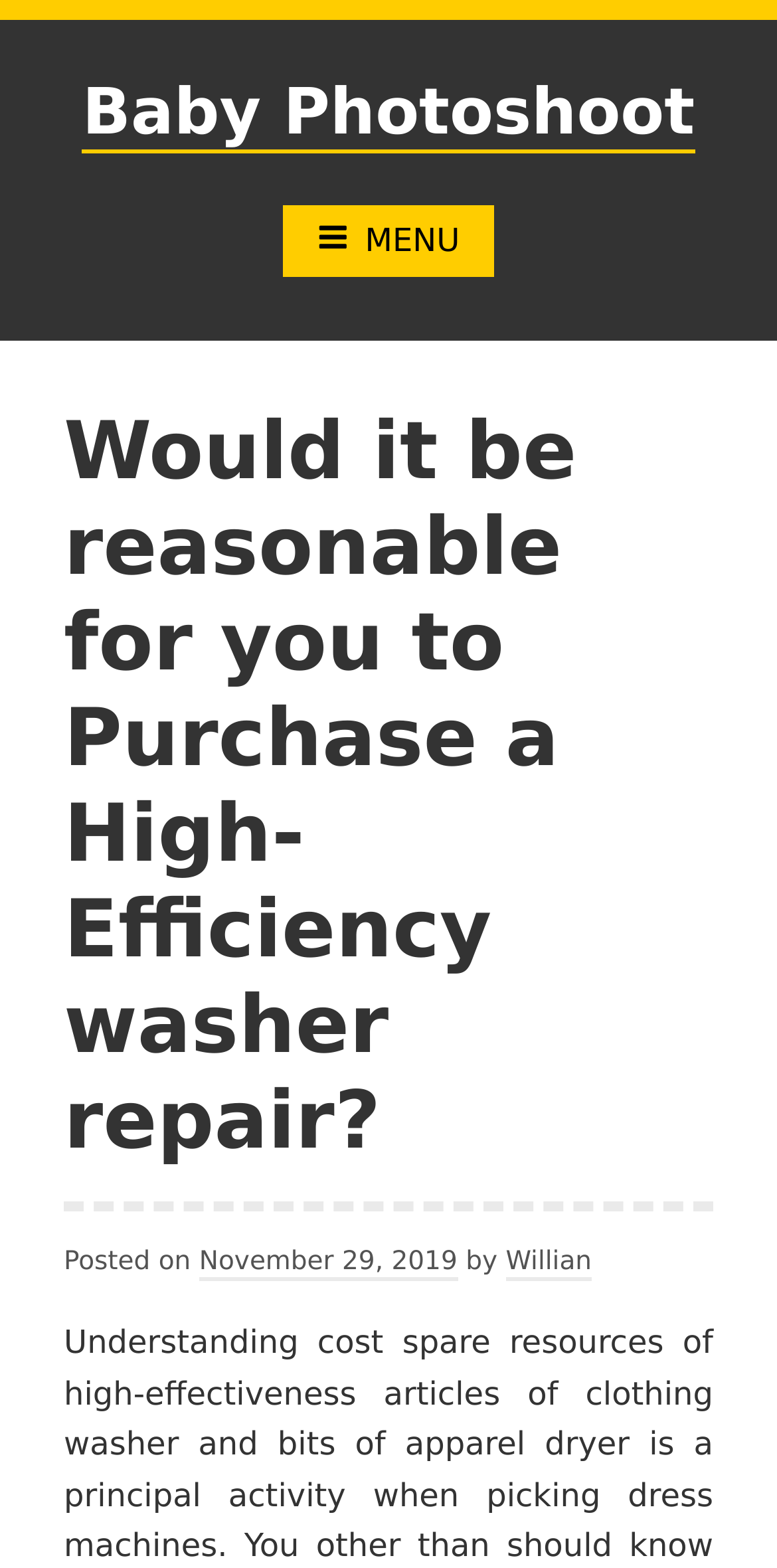Offer a detailed account of what is visible on the webpage.

The webpage appears to be a blog post or article discussing whether it is reasonable to purchase a high-efficiency washer repair. The title of the post, "Would it be reasonable for you to Purchase a High-Efficiency washer repair?", is prominently displayed at the top of the page. 

Below the title, there is a navigation menu labeled "Primary Menu" that spans most of the width of the page. Within this menu, there is a button labeled "MENU" that, when expanded, reveals a dropdown menu. 

To the top-right of the page, there is a link to "Baby Photoshoot", which may be a related article or category. 

The main content of the page is divided into sections, with the first section containing the title and a brief metadata section. This metadata section includes the post date, "November 29, 2019", and the author's name, "Willian".